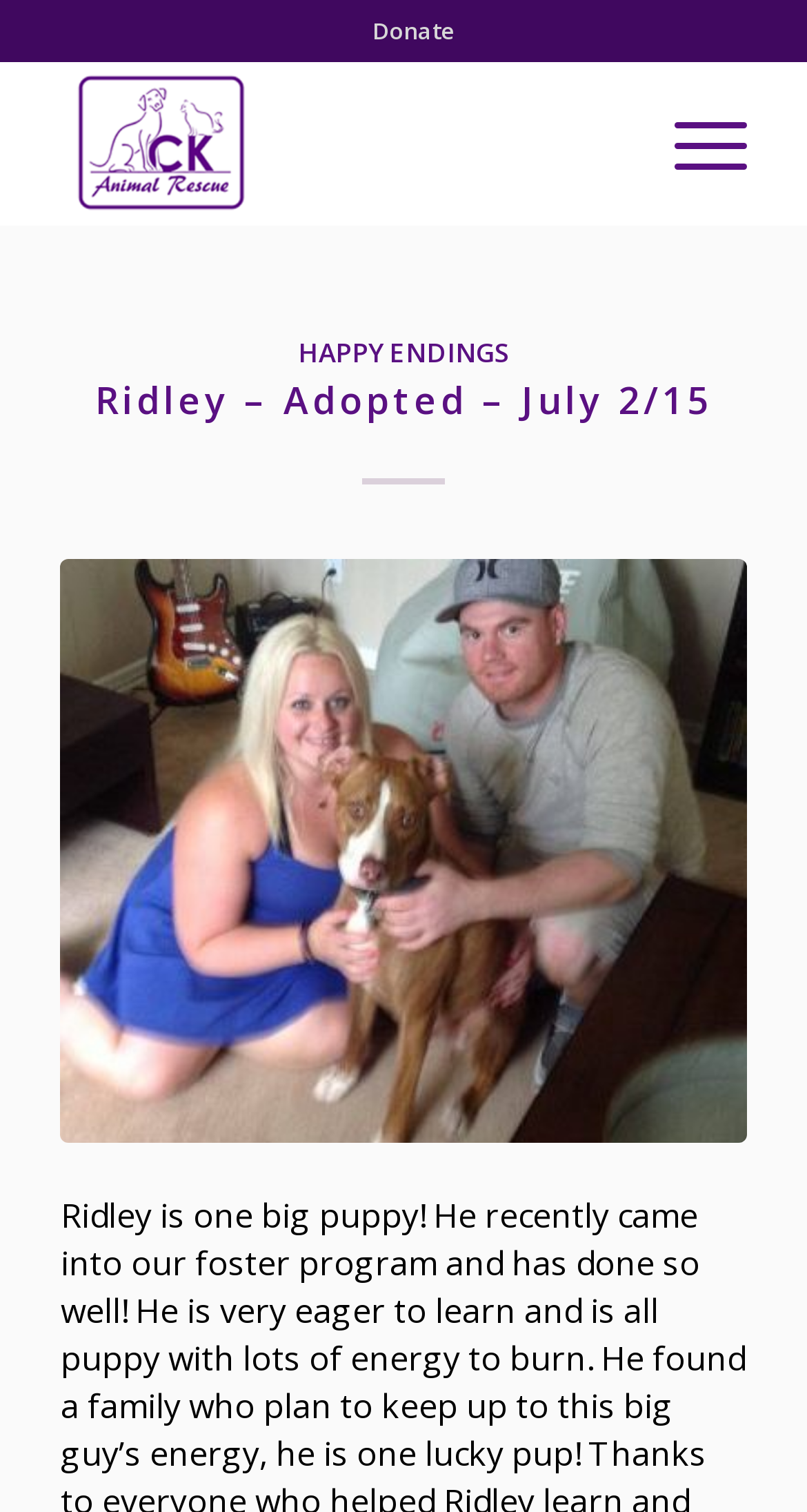Please reply to the following question with a single word or a short phrase:
What is the name of the adopted animal?

Ridley